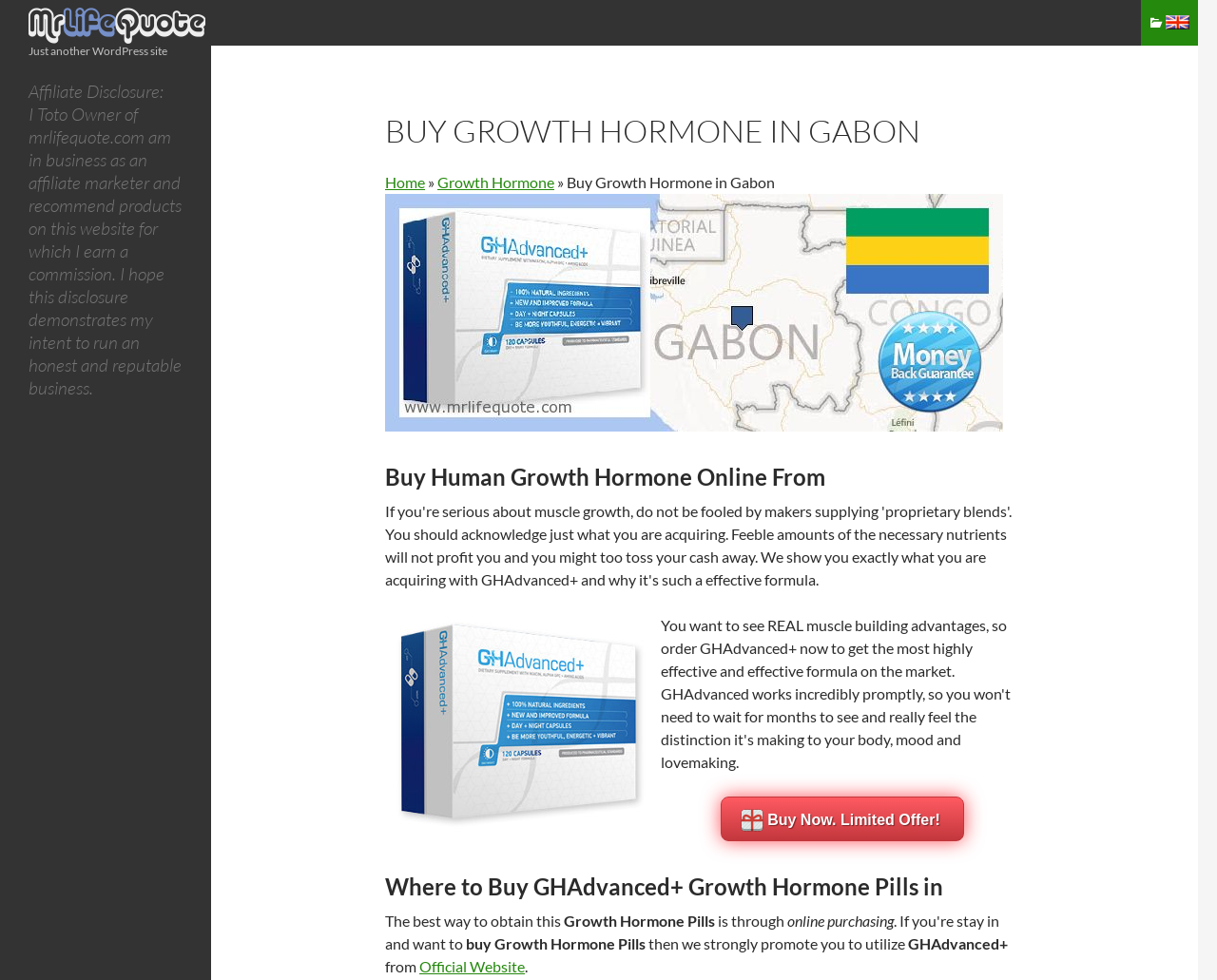Using the information from the screenshot, answer the following question thoroughly:
What is the recommended product for buying Growth Hormone?

The webpage recommends GHAdvanced+ for buying Growth Hormone, as mentioned in the text 'we strongly promote you to utilize GHAdvanced+ from Official Website'.